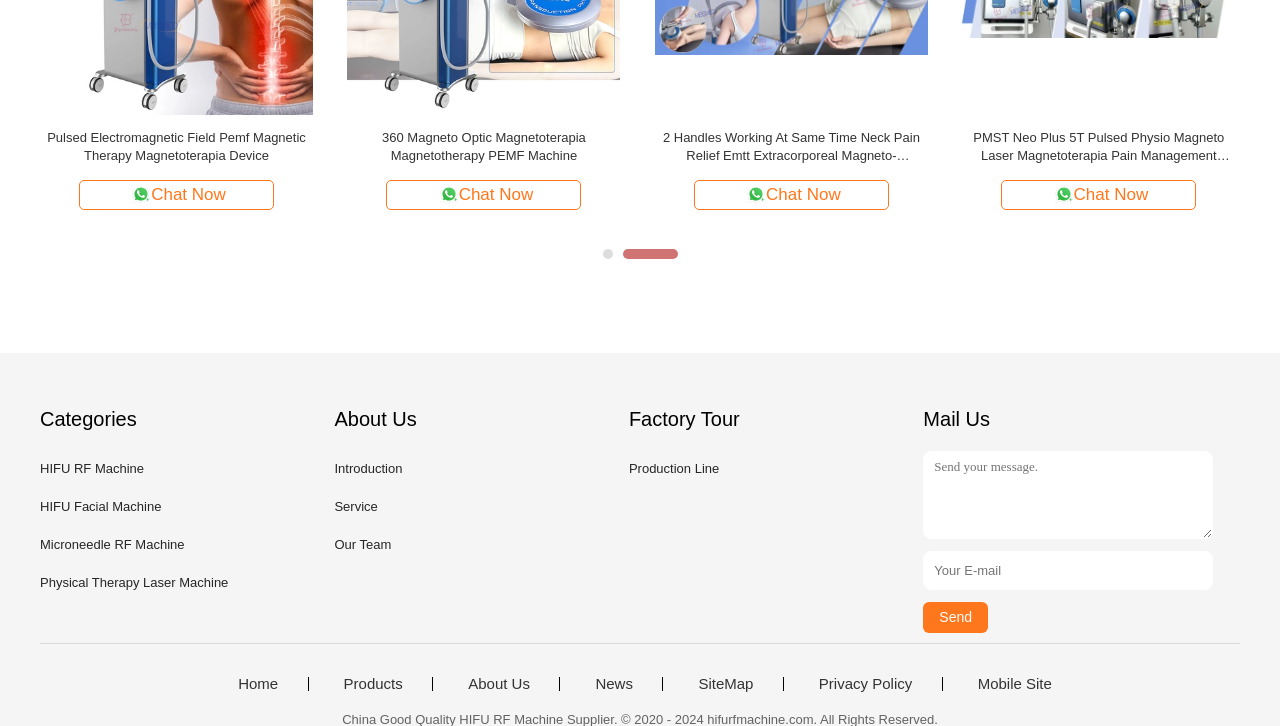How many categories are listed?
Please answer the question with a detailed and comprehensive explanation.

The webpage has three categories listed: Categories, About Us, and Factory Tour. These categories are indicated by the StaticText elements with corresponding links.